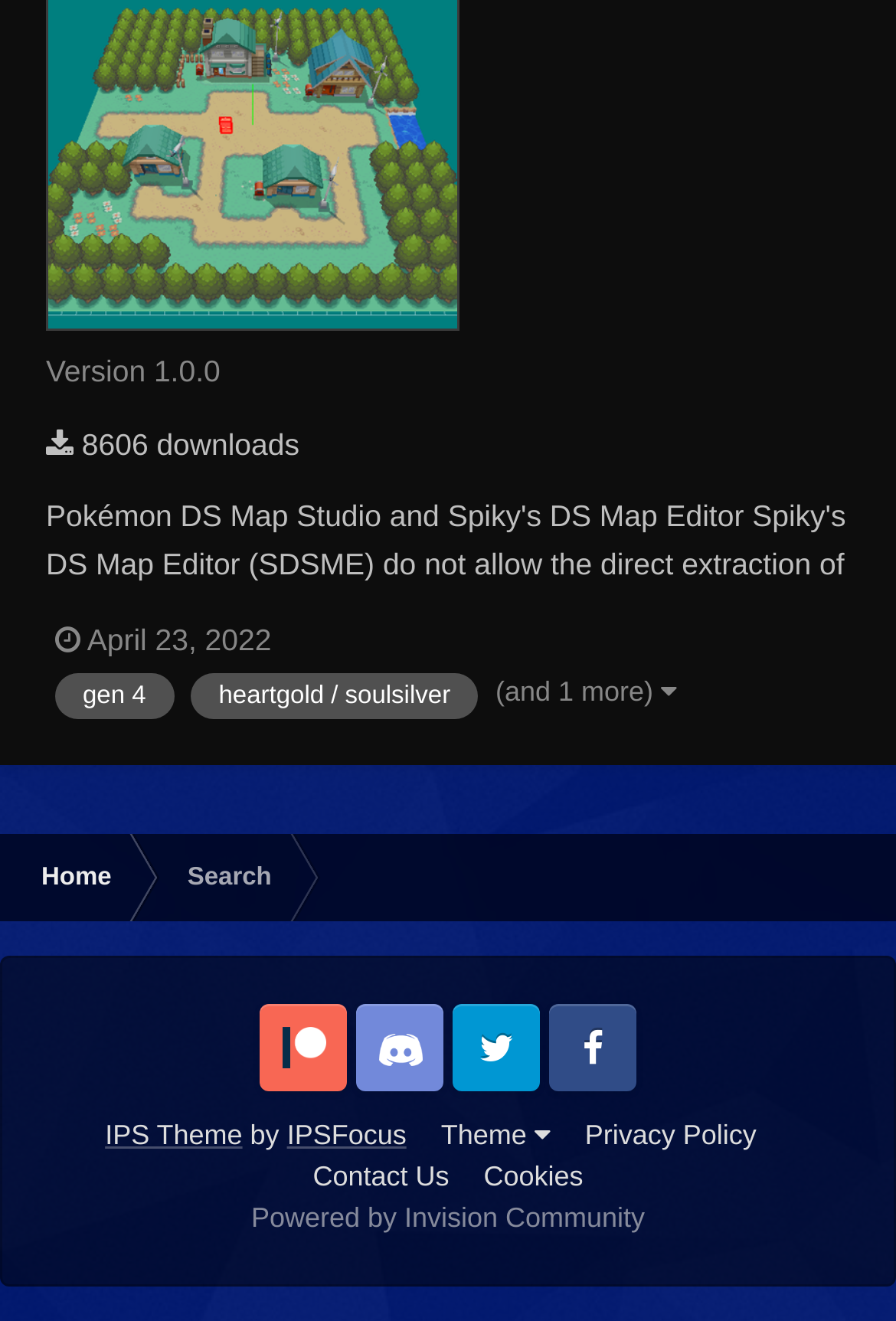Use one word or a short phrase to answer the question provided: 
How many downloads are there?

8606